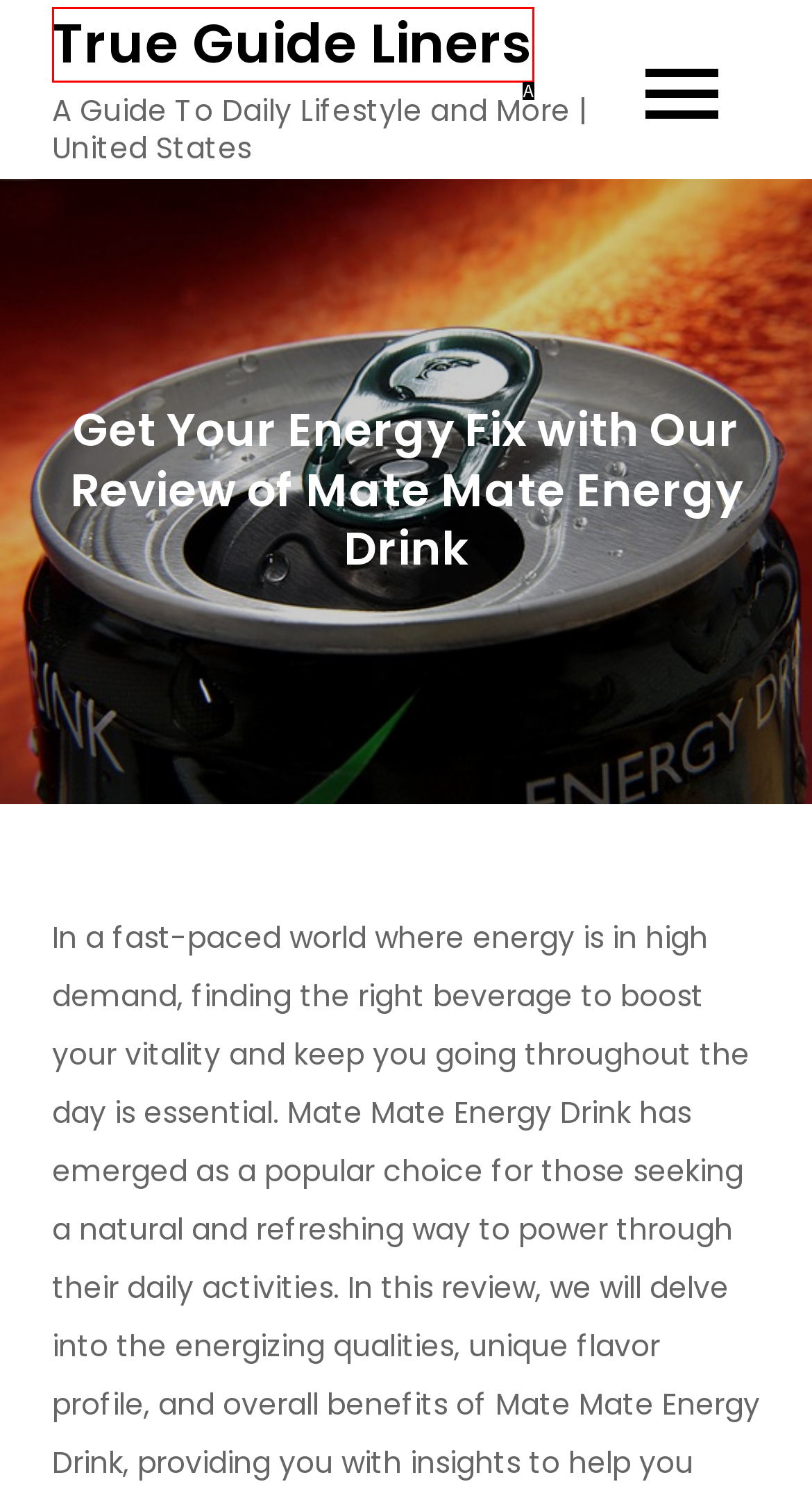Determine which option fits the element description: True Guide Liners
Answer with the option’s letter directly.

A